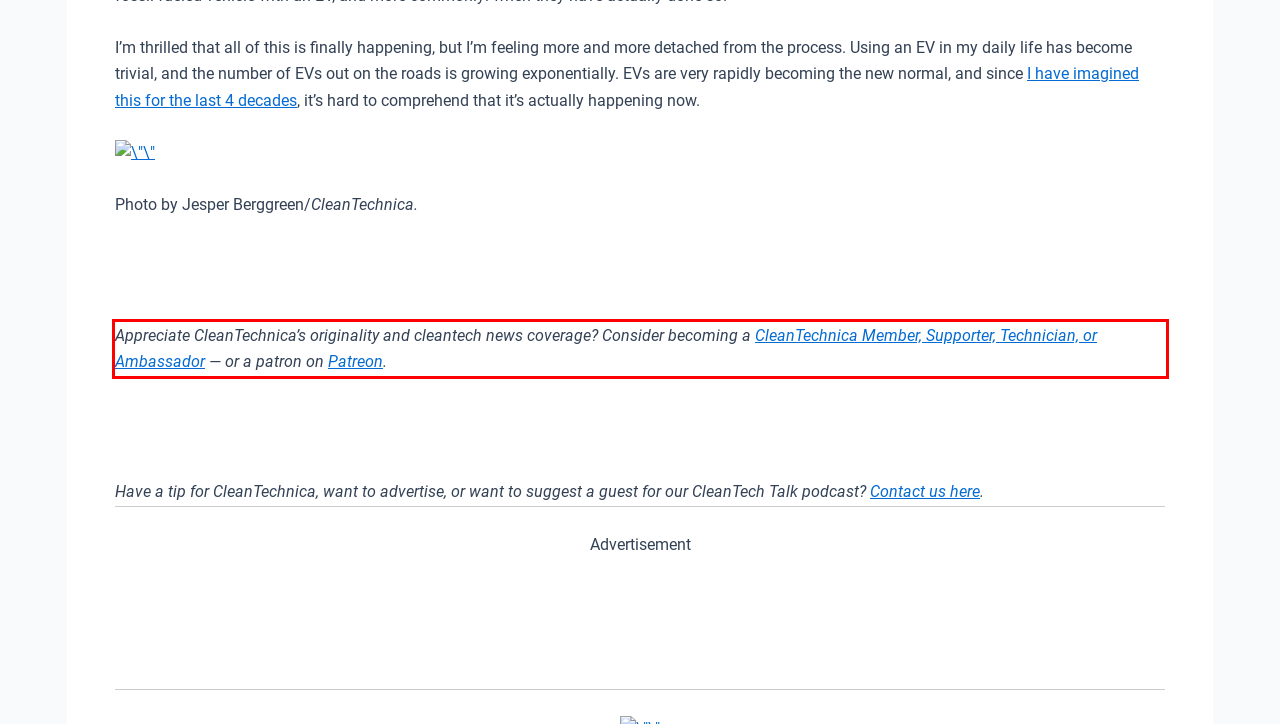By examining the provided screenshot of a webpage, recognize the text within the red bounding box and generate its text content.

Appreciate CleanTechnica’s originality and cleantech news coverage? Consider becoming a CleanTechnica Member, Supporter, Technician, or Ambassador — or a patron on Patreon.